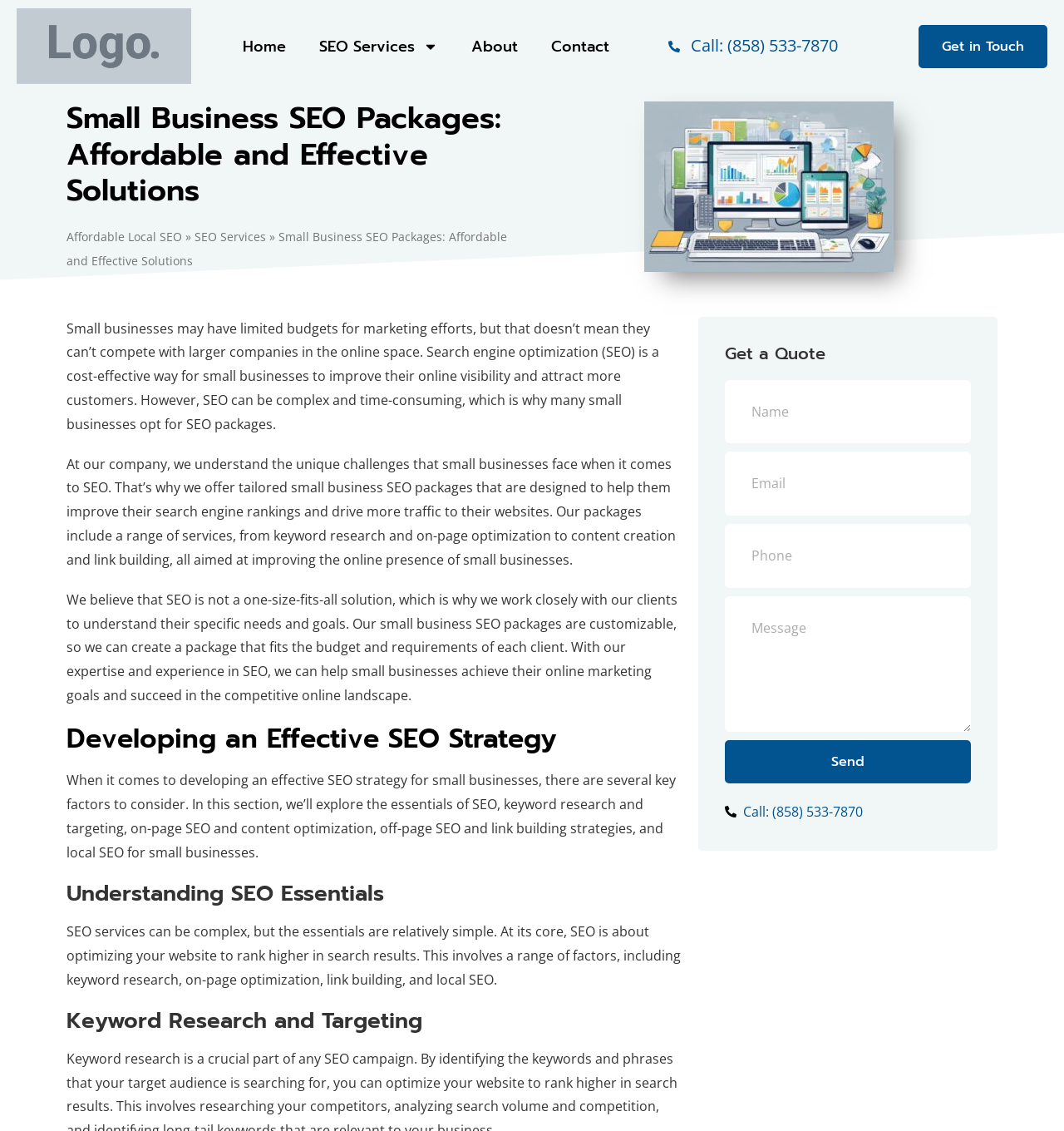Refer to the screenshot and give an in-depth answer to this question: What is the purpose of the 'Get a Quote' section?

The 'Get a Quote' section is provided for users to request a quote for the SEO services offered by the company, as indicated by the presence of a form with fields for name, email, phone, and message, and a 'Send' button.